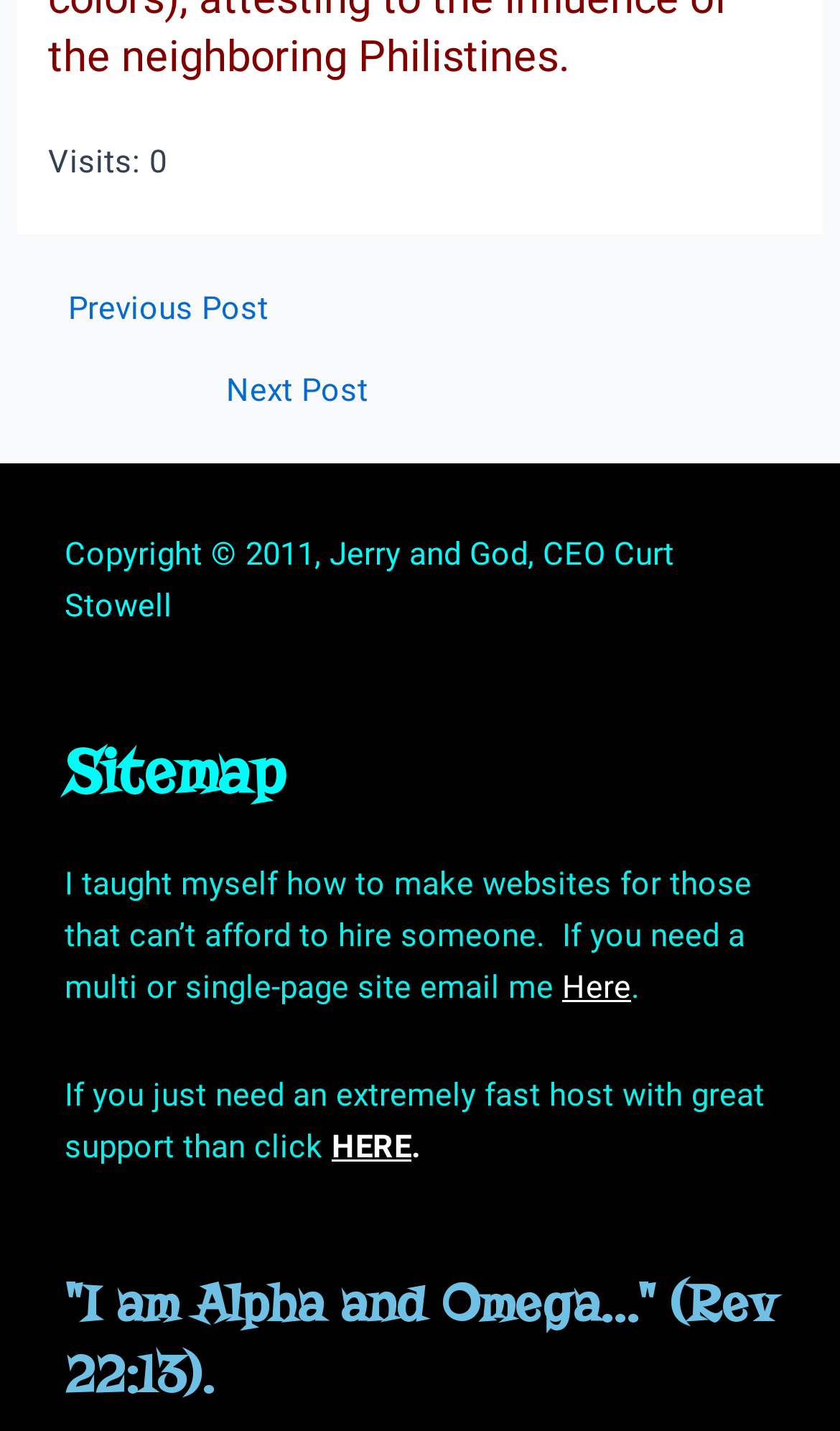Respond concisely with one word or phrase to the following query:
What is the name of the CEO mentioned?

Curt Stowell